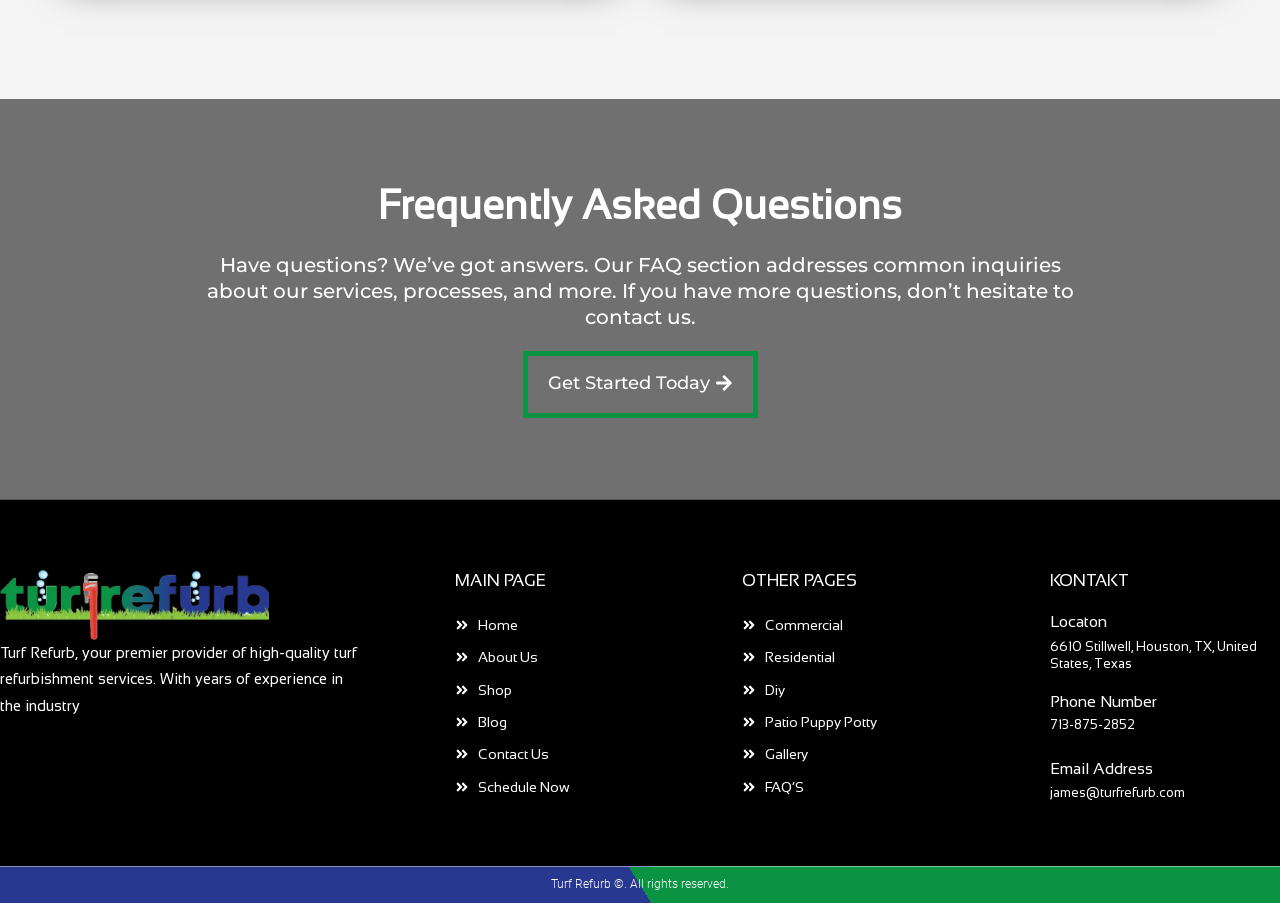What is the phone number of the company?
Please provide a comprehensive answer to the question based on the webpage screenshot.

The phone number is mentioned in the link element with ID 474, which is located under the 'Phone Number' heading.